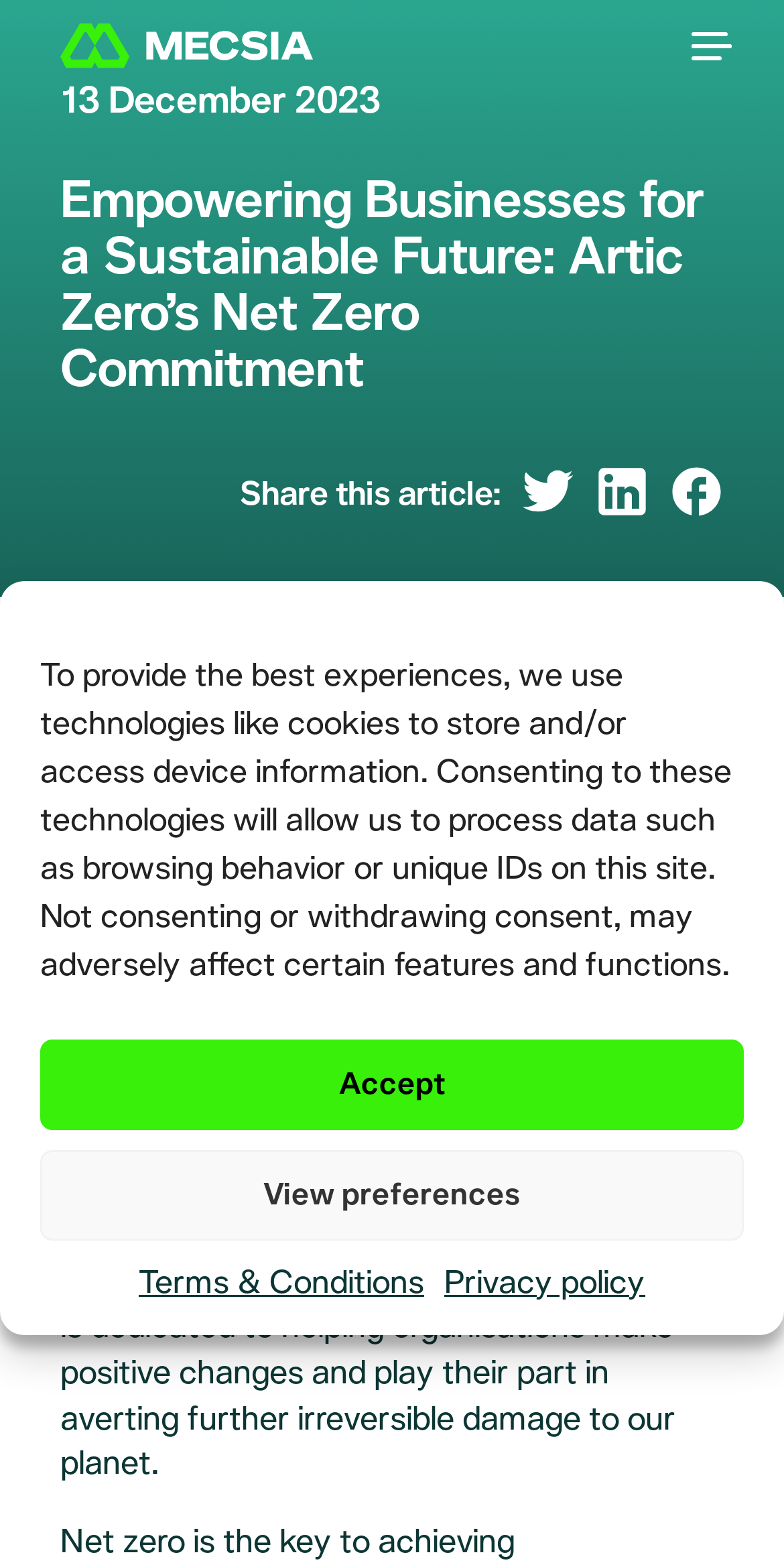Summarize the webpage with a detailed and informative caption.

The webpage is about Artic Zero, a company that guides businesses to achieve net zero emissions with a 6-point plan. At the top of the page, there is a logo and a navigation toggle button on the right side. Below the logo, there is a date "13 December 2023" and a heading that reads "Empowering Businesses for a Sustainable Future: Artic Zero’s Net Zero Commitment".

On the left side of the page, there is a section that describes Artic Zero's mission, stating that the company specializes in working with businesses to reduce carbon emissions and make positive changes to avert further damage to the planet. Below this section, there are links to various pages, including "Services", "Company", "About us", "Team", "Careers", "Sustainability", and "Contact us".

On the right side of the page, there is a section that allows users to share the article on social media platforms such as Twitter, LinkedIn, and Facebook. There is also a cookie consent dialog at the top of the page, which informs users about the use of technologies like cookies to store and/or access device information.

At the bottom of the page, there is a section that describes the company's vision, stating that it aims to transform the technical services industry for the benefit of building occupiers, clients, employees, the local community, and the planet as a whole. There is also a "Powered by People" tagline and a logo at the bottom left corner of the page.